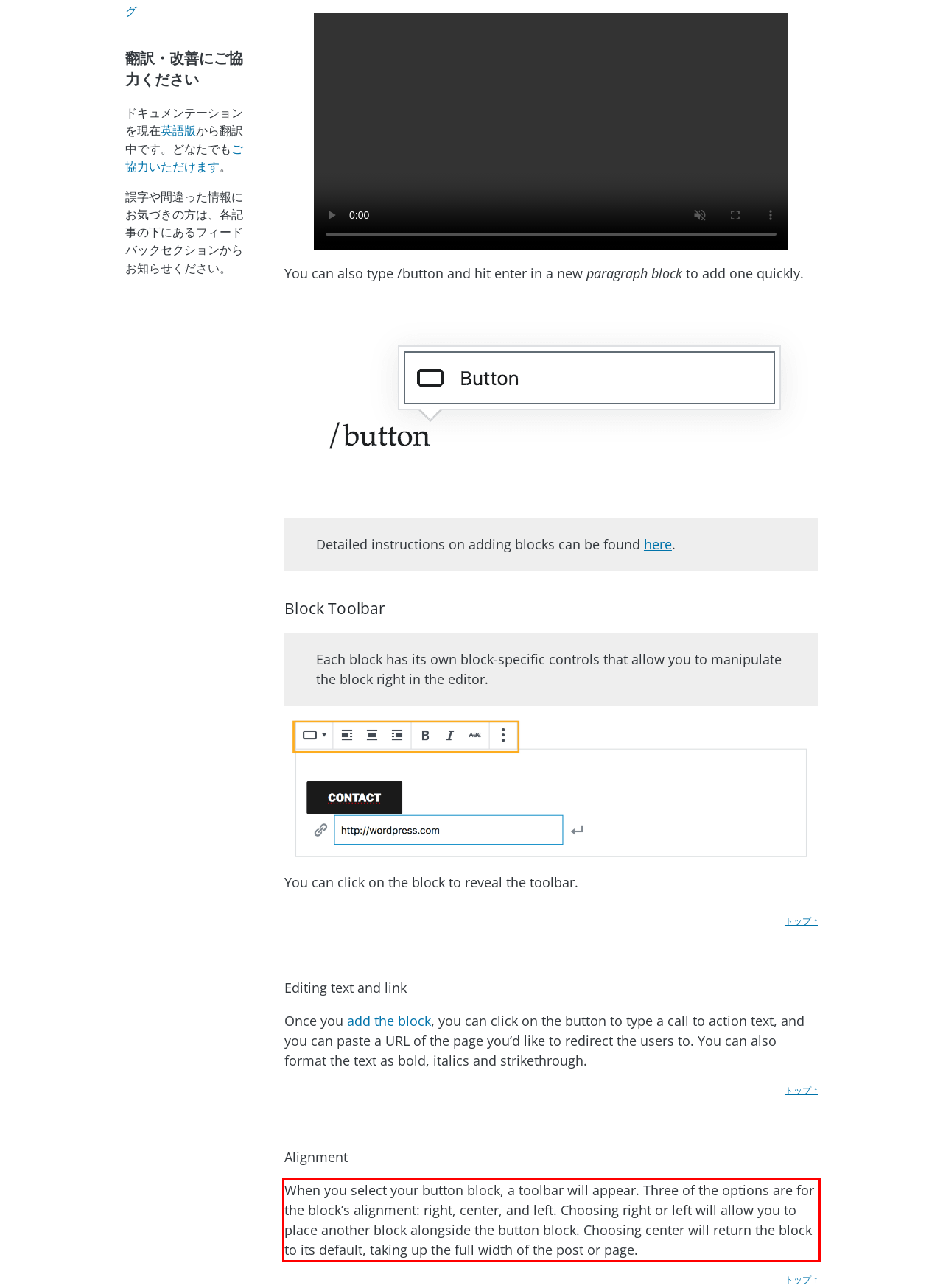You are provided with a webpage screenshot that includes a red rectangle bounding box. Extract the text content from within the bounding box using OCR.

When you select your button block, a toolbar will appear. Three of the options are for the block’s alignment: right, center, and left. Choosing right or left will allow you to place another block alongside the button block. Choosing center will return the block to its default, taking up the full width of the post or page.